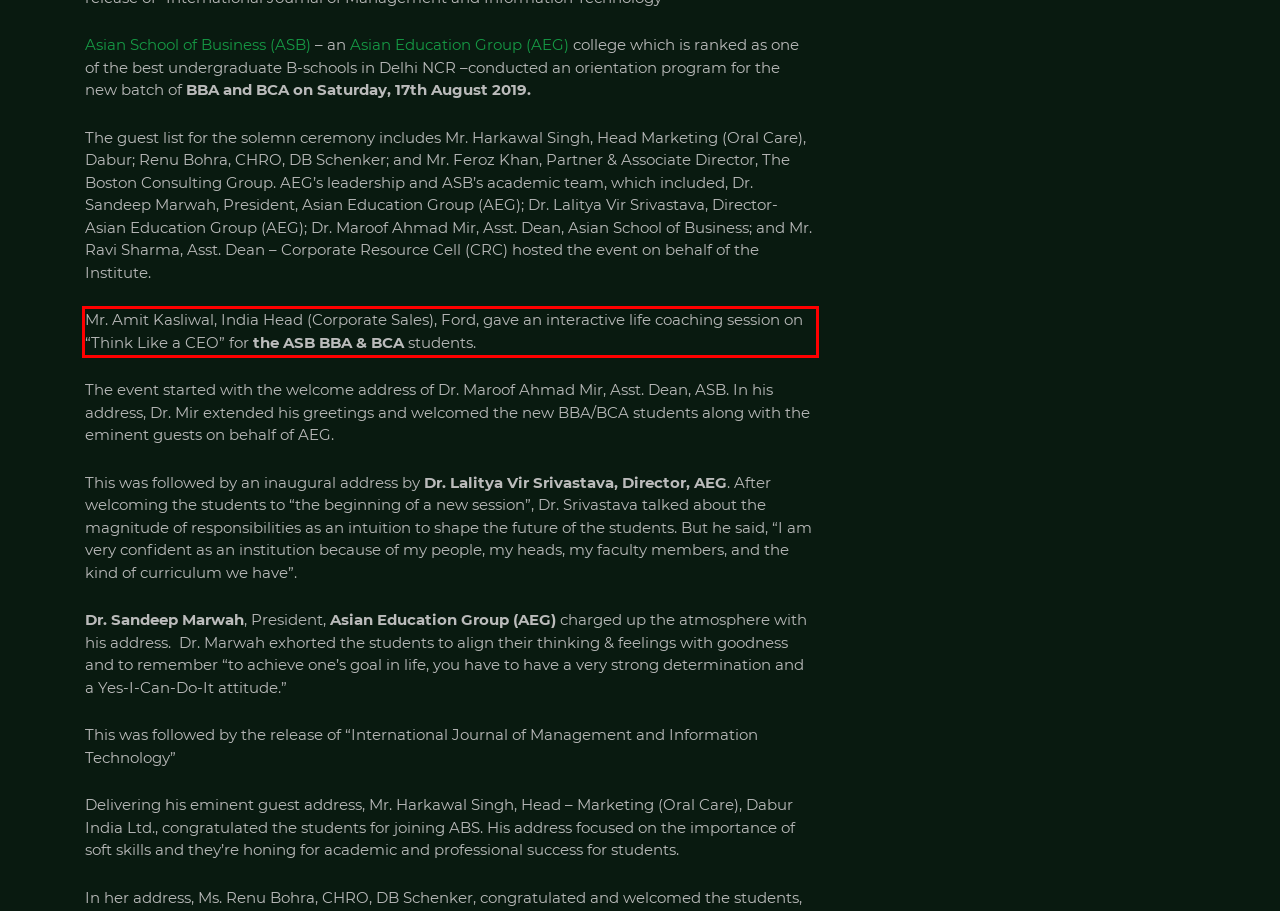You have a screenshot of a webpage, and there is a red bounding box around a UI element. Utilize OCR to extract the text within this red bounding box.

Mr. Amit Kasliwal, India Head (Corporate Sales), Ford, gave an interactive life coaching session on “Think Like a CEO” for the ASB BBA & BCA students.